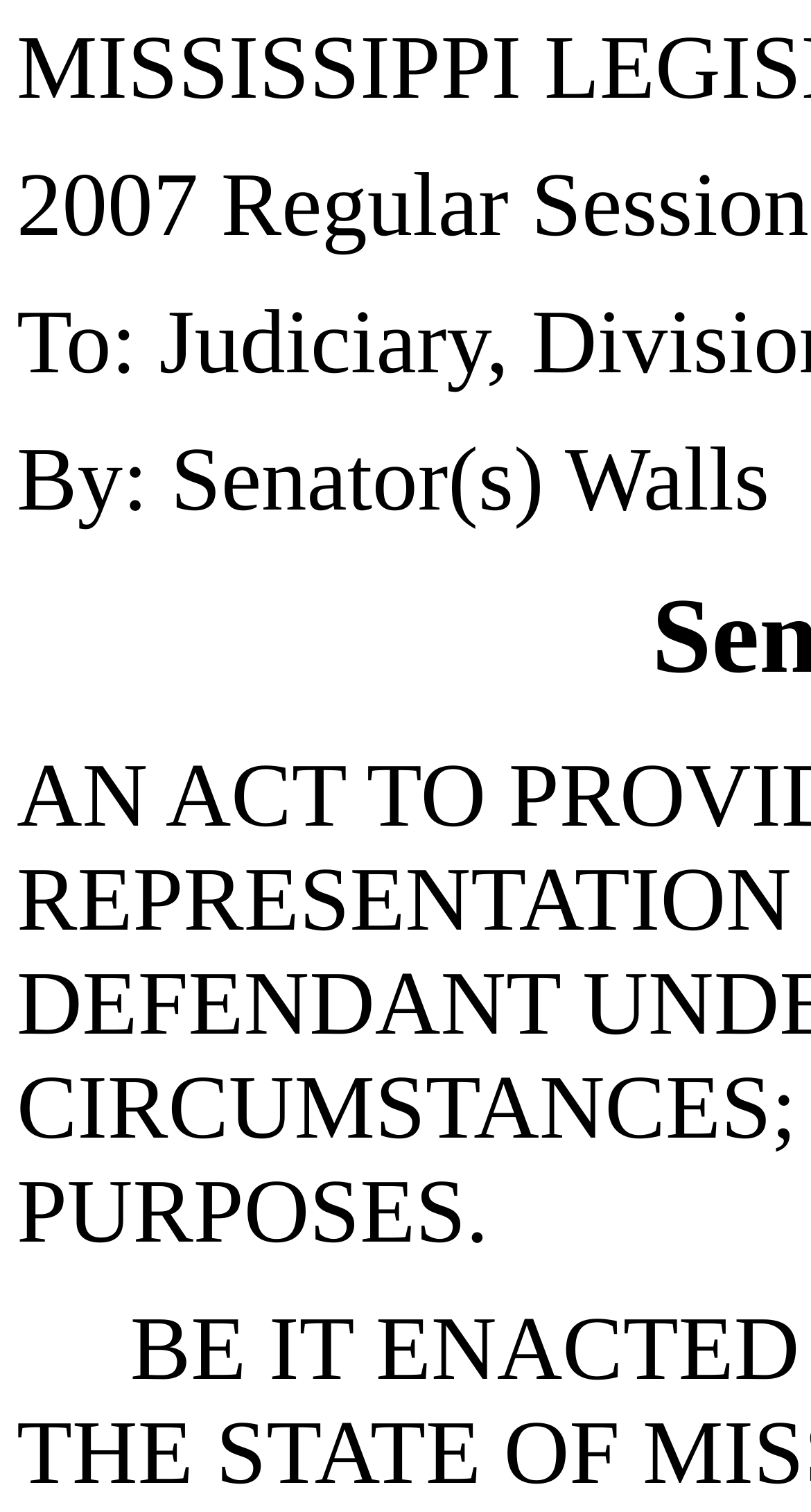What is the main title displayed on this webpage?

Senate Bill 2892